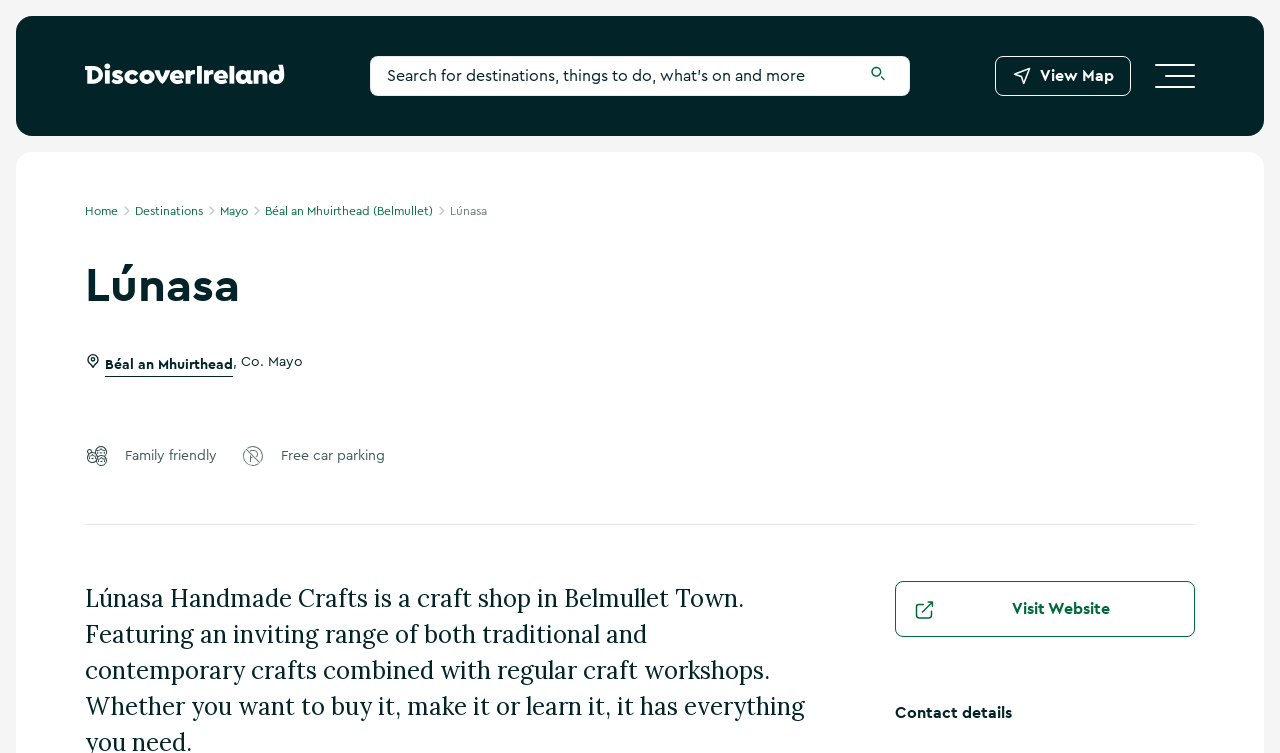Can you give a detailed response to the following question using the information from the image? What is the type of activities suitable for in Lúnasa?

I found the answer by looking at the section that describes the features of Lúnasa, where it says 'Family friendly' with an icon, indicating that Lúnasa is suitable for family activities.